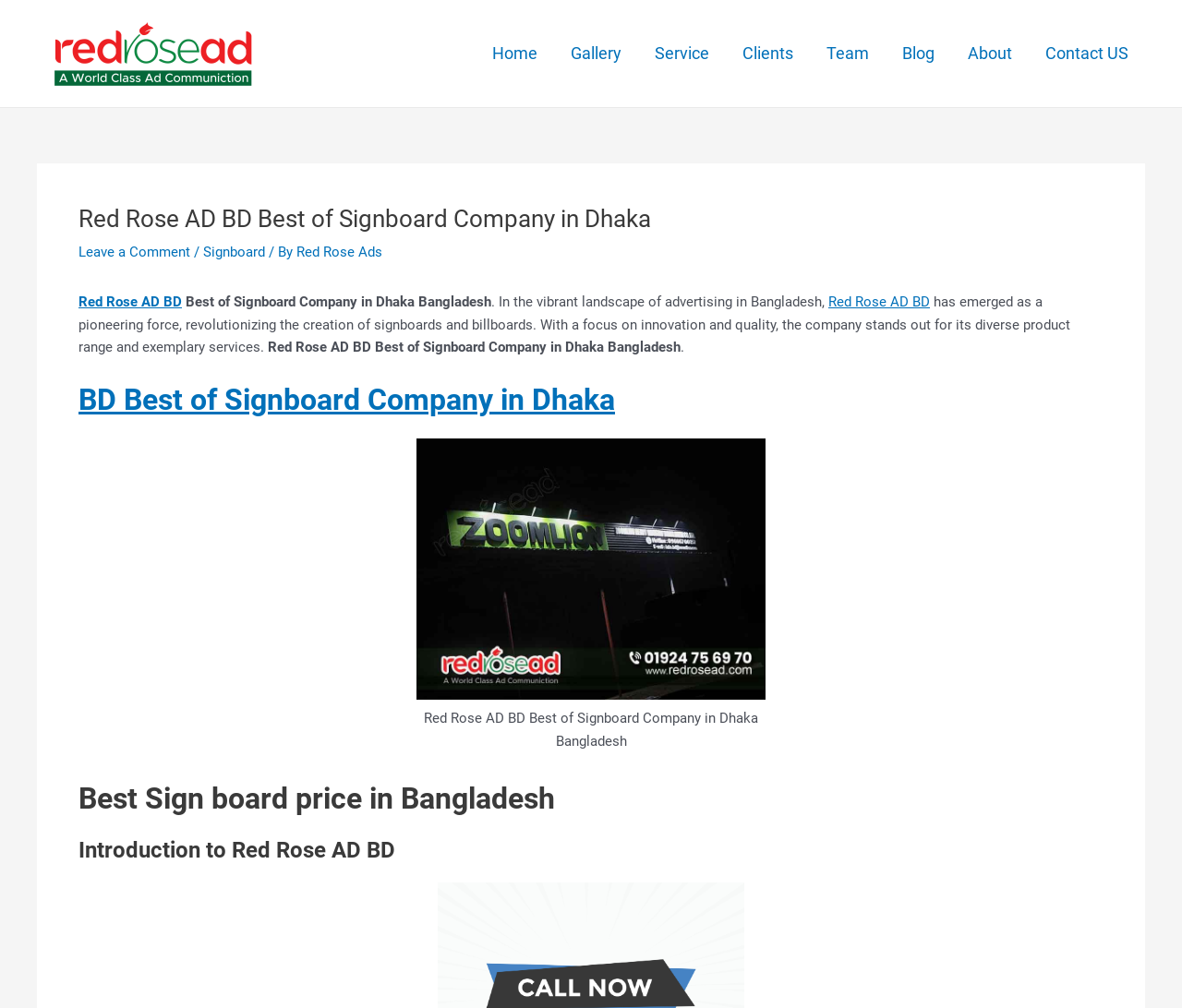Deliver a detailed narrative of the webpage's visual and textual elements.

The webpage is about Red Rose AD BD, a signboard company in Dhaka, Bangladesh. At the top-left corner, there is a logo of the company, which is an image with a link to the company's homepage. 

To the right of the logo, there is a navigation menu with links to different sections of the website, including Home, Gallery, Service, Clients, Team, Blog, About, and Contact US. 

Below the navigation menu, there is a header section with a heading that reads "Red Rose AD BD Best of Signboard Company in Dhaka". This section also contains links to leave a comment, Signboard, and Red Rose Ads, as well as some static text. 

Under the header section, there is a paragraph of text that describes the company as a pioneering force in the advertising industry in Bangladesh, focusing on innovation and quality. 

To the right of this paragraph, there is an image with a figure caption, which is likely a picture of a signboard or billboard created by the company. 

Further down the page, there are three headings: "BD Best of Signboard Company in Dhaka", "Best Sign board price in Bangladesh", and "Introduction to Red Rose AD BD". These headings likely introduce different sections of the webpage that provide more information about the company and its services.